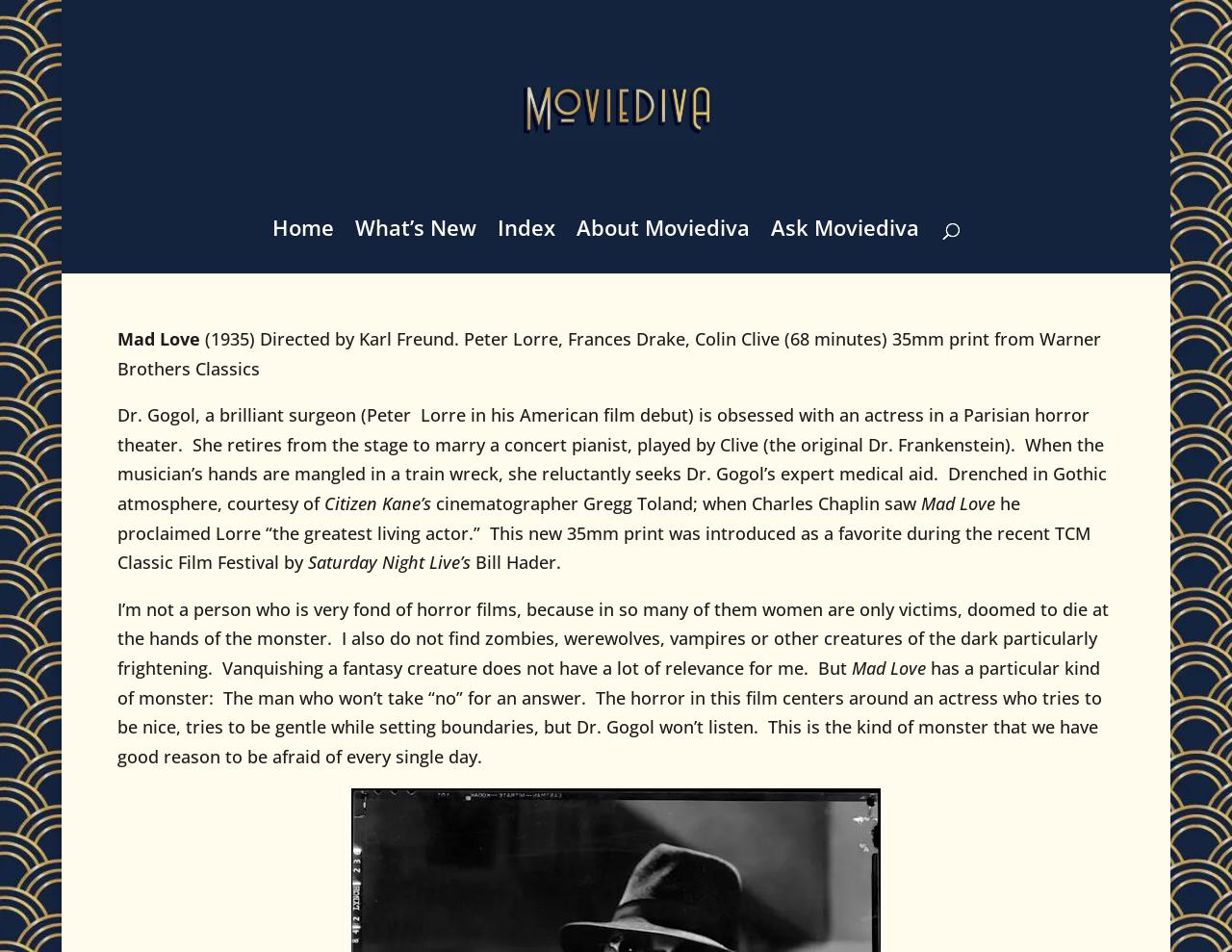Identify the bounding box for the UI element described as: "What’s New". Ensure the coordinates are four float numbers between 0 and 1, formatted as [left, top, right, bottom].

[0.288, 0.232, 0.387, 0.287]